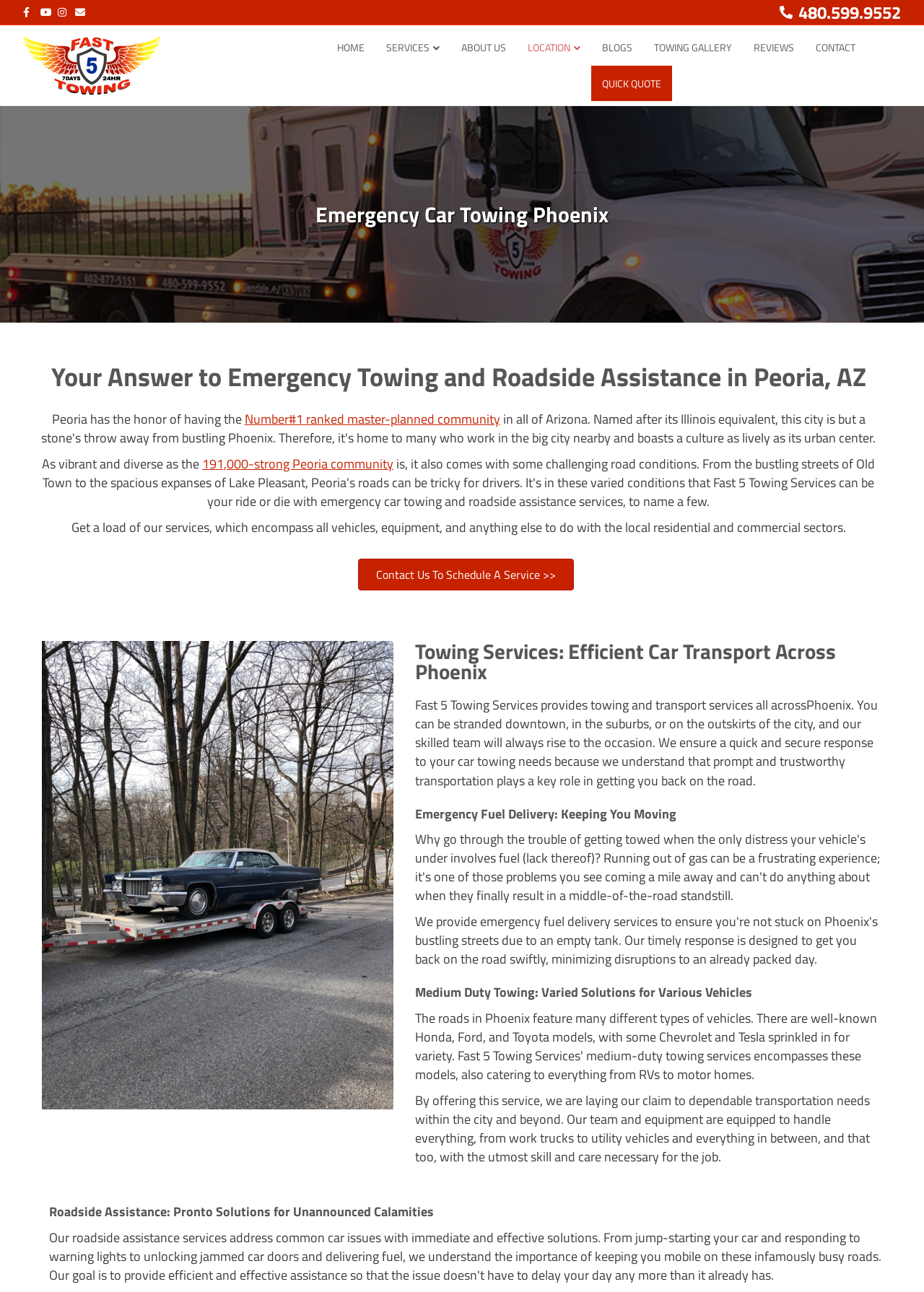What is the type of vehicles handled by Medium Duty Towing?
Based on the image, provide your answer in one word or phrase.

Work trucks to utility vehicles